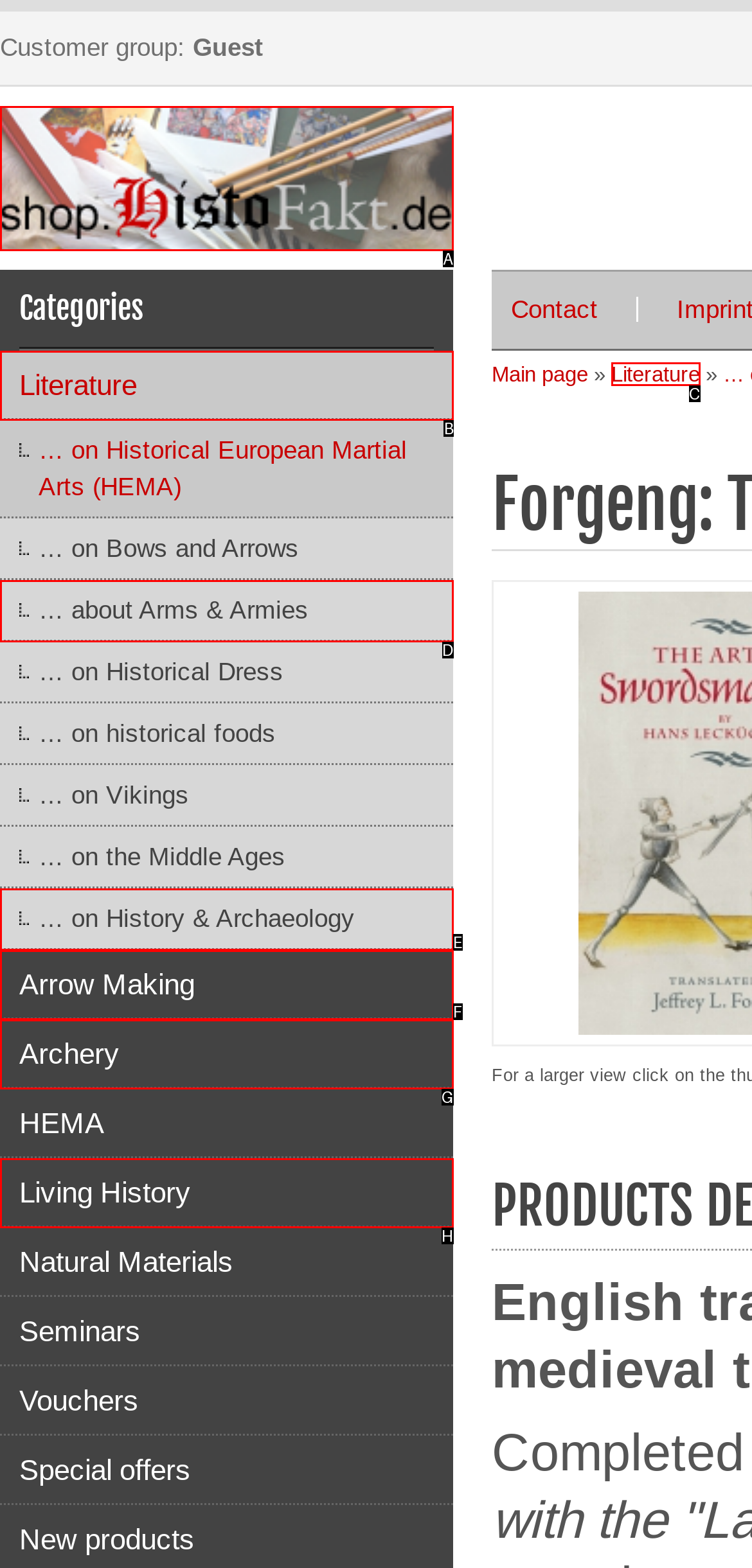Indicate which red-bounded element should be clicked to perform the task: View literature Answer with the letter of the correct option.

B